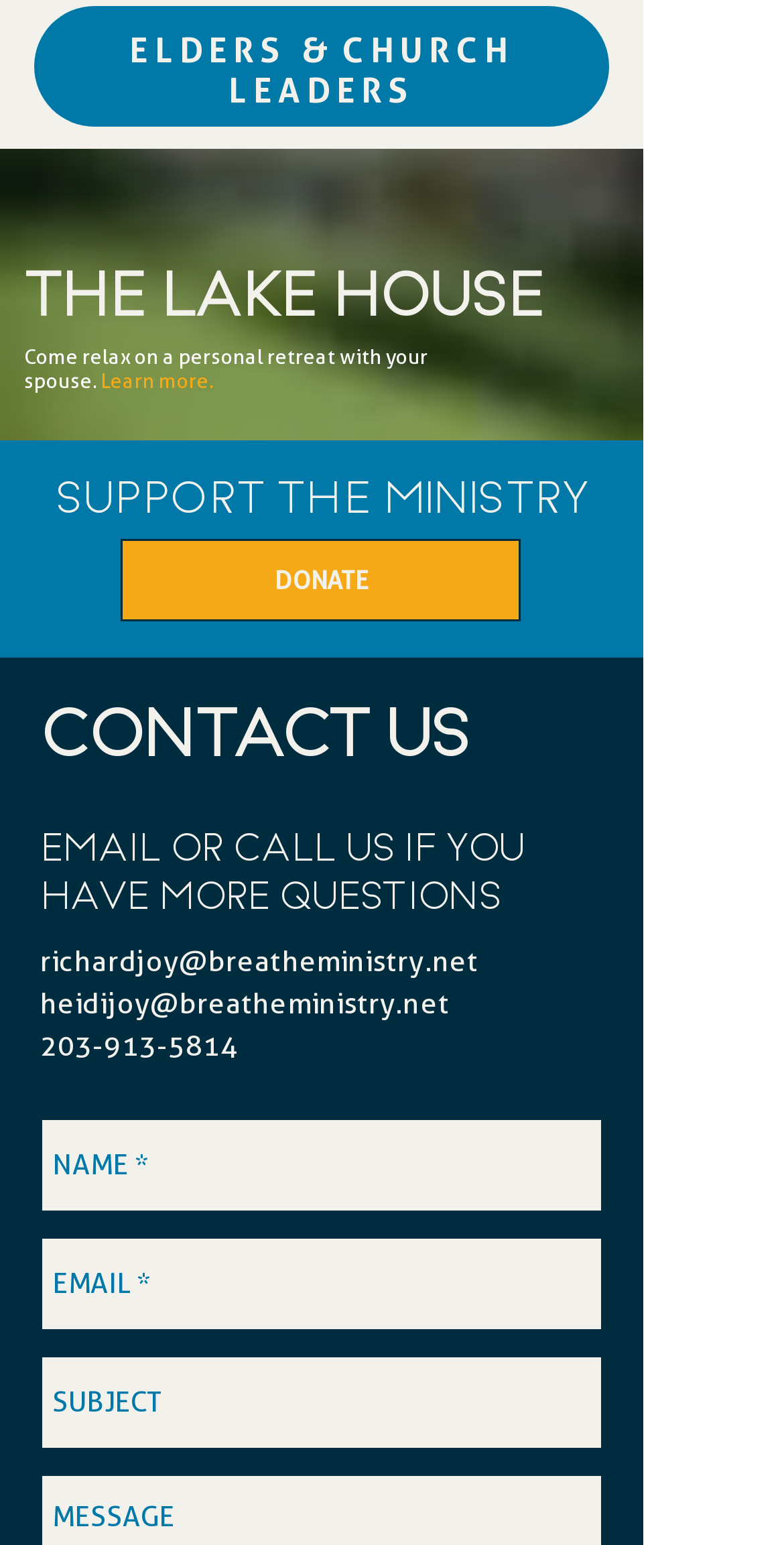What is the name of the ministry?
Examine the image closely and answer the question with as much detail as possible.

The name of the ministry can be found in the heading element with the text 'THE LAKE HOUSE' located at the top of the webpage.